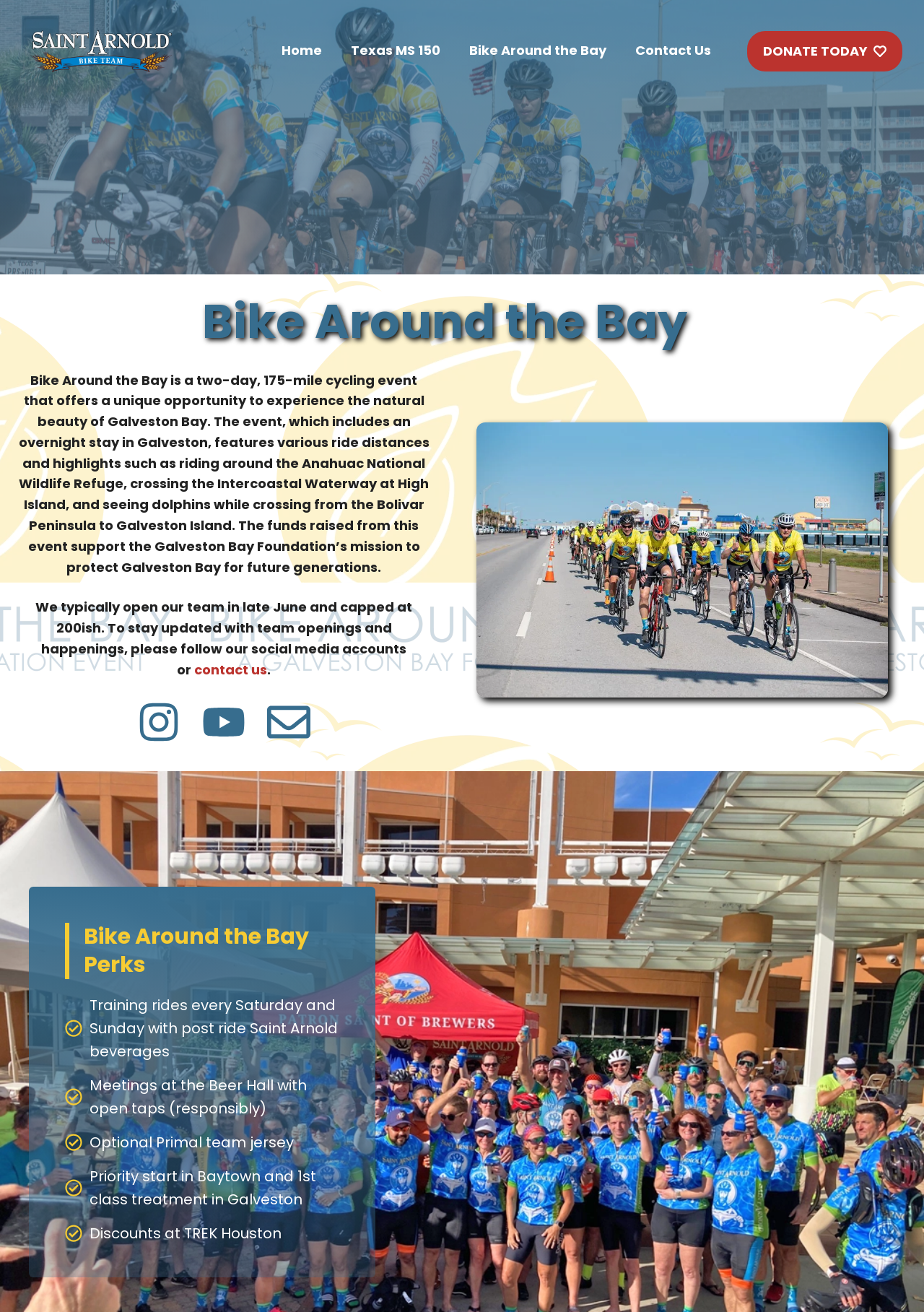Show the bounding box coordinates of the region that should be clicked to follow the instruction: "Click the 'Home' link."

[0.289, 0.027, 0.364, 0.051]